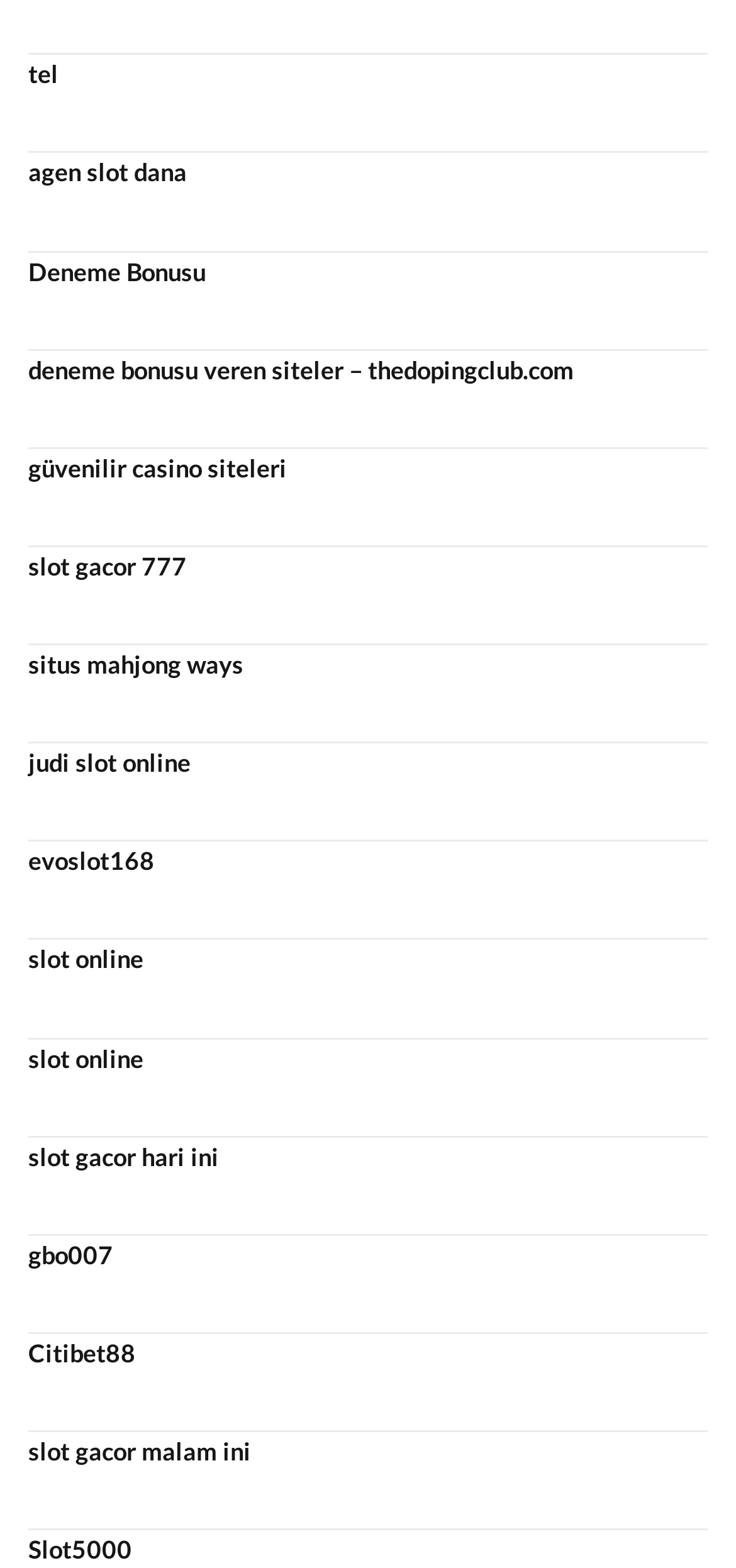Using the format (top-left x, top-left y, bottom-right x, bottom-right y), and given the element description, identify the bounding box coordinates within the screenshot: tel

[0.038, 0.038, 0.079, 0.057]